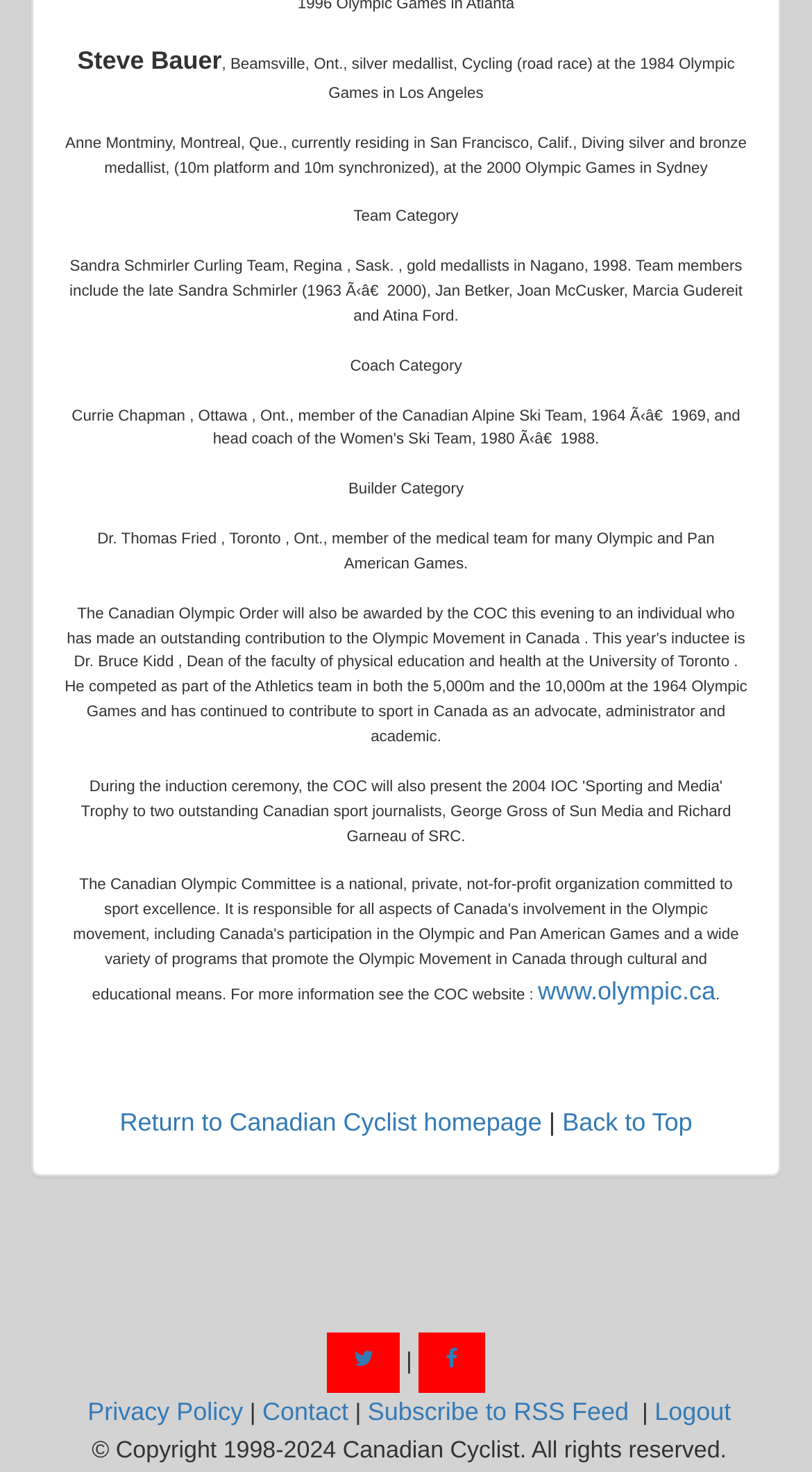How many Olympic medalists are mentioned?
Answer briefly with a single word or phrase based on the image.

3